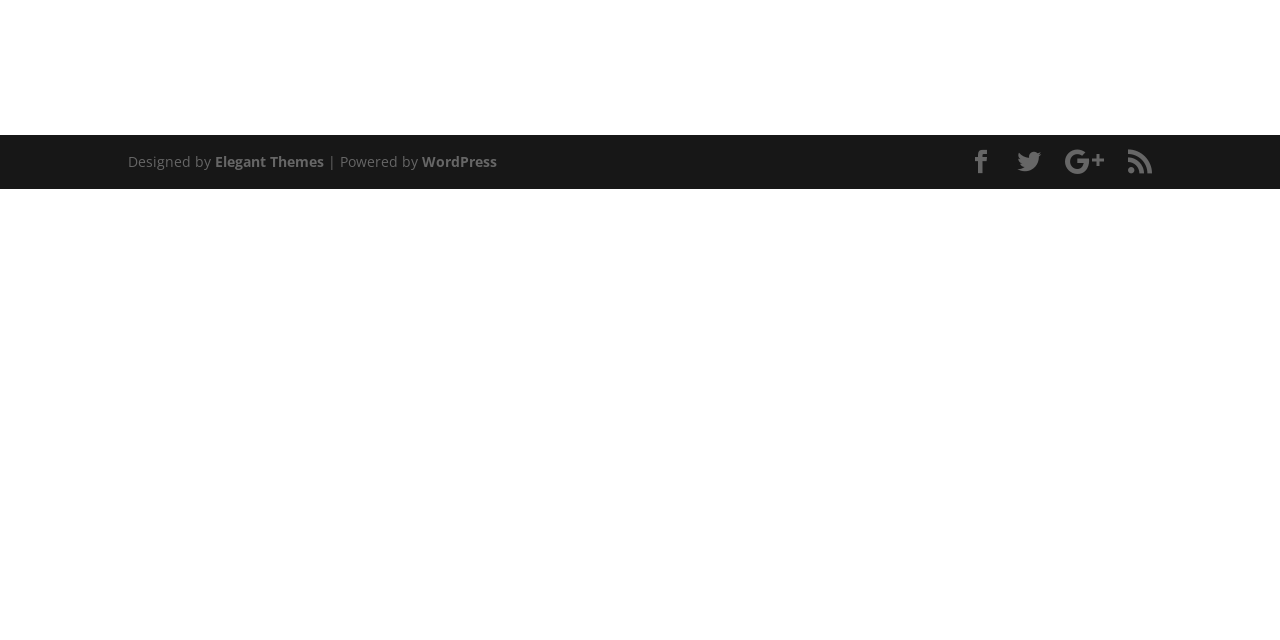Identify the bounding box for the given UI element using the description provided. Coordinates should be in the format (top-left x, top-left y, bottom-right x, bottom-right y) and must be between 0 and 1. Here is the description: RSS

[0.881, 0.235, 0.9, 0.273]